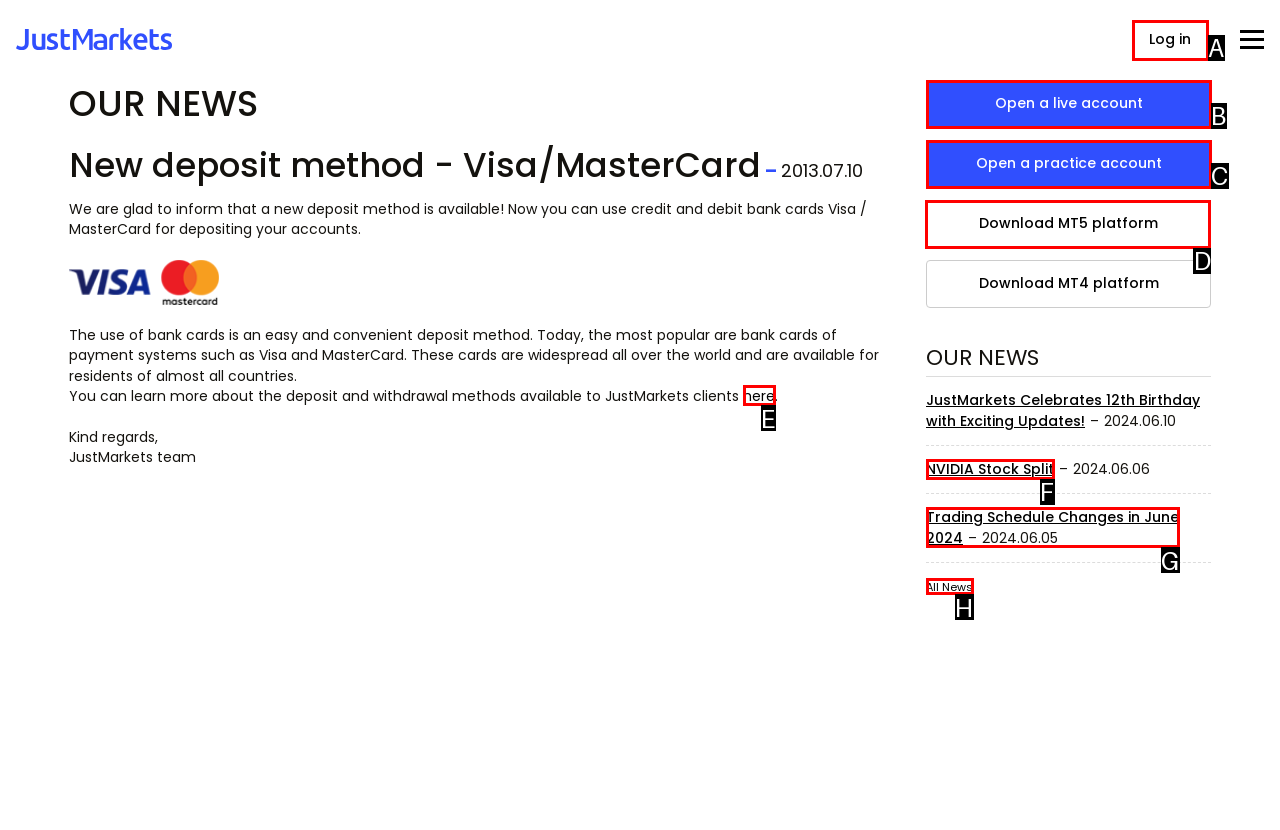Identify the appropriate lettered option to execute the following task: Download MT5 platform
Respond with the letter of the selected choice.

D